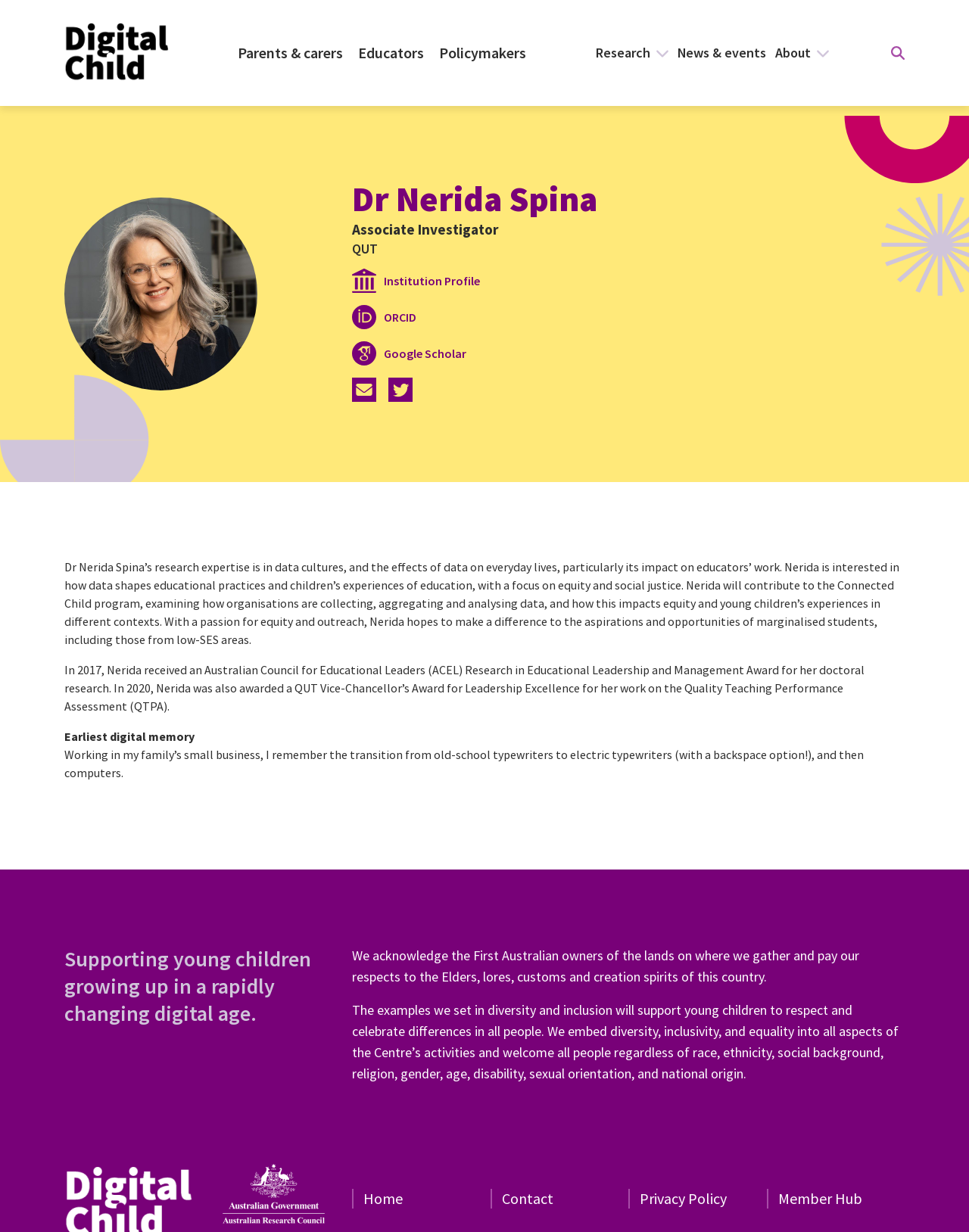Identify the bounding box for the described UI element: "Contact".

[0.518, 0.965, 0.571, 0.98]